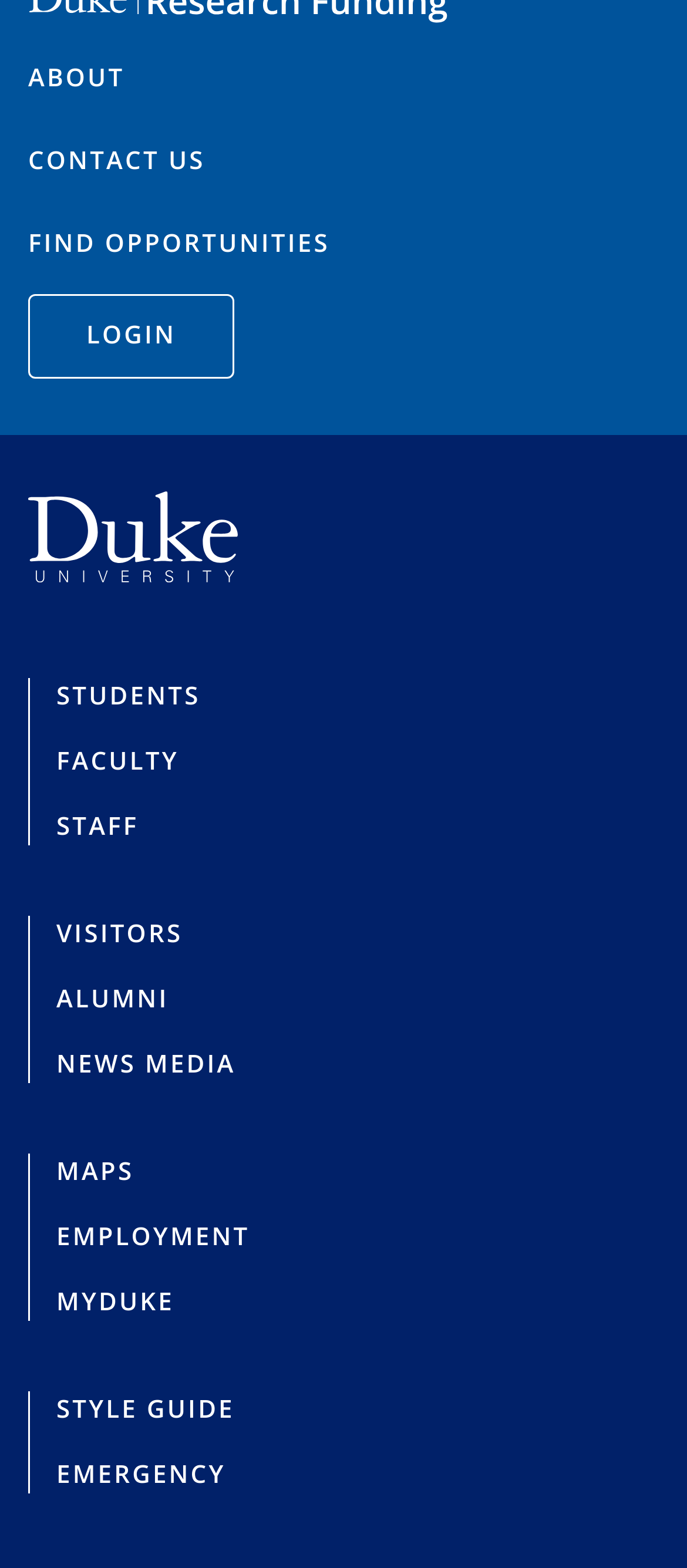Please locate the bounding box coordinates of the element that should be clicked to achieve the given instruction: "visit the contact us page".

[0.041, 0.082, 0.299, 0.126]